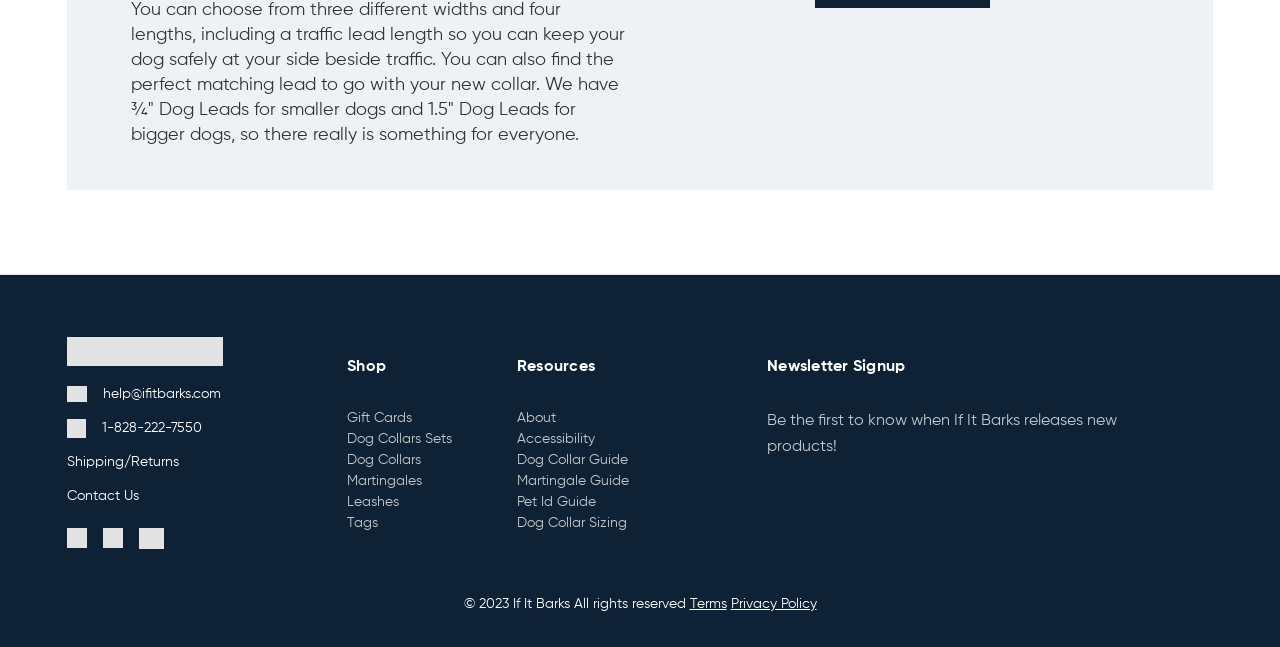What type of products does If It Barks sell?
Look at the screenshot and respond with a single word or phrase.

Dog collars and leashes